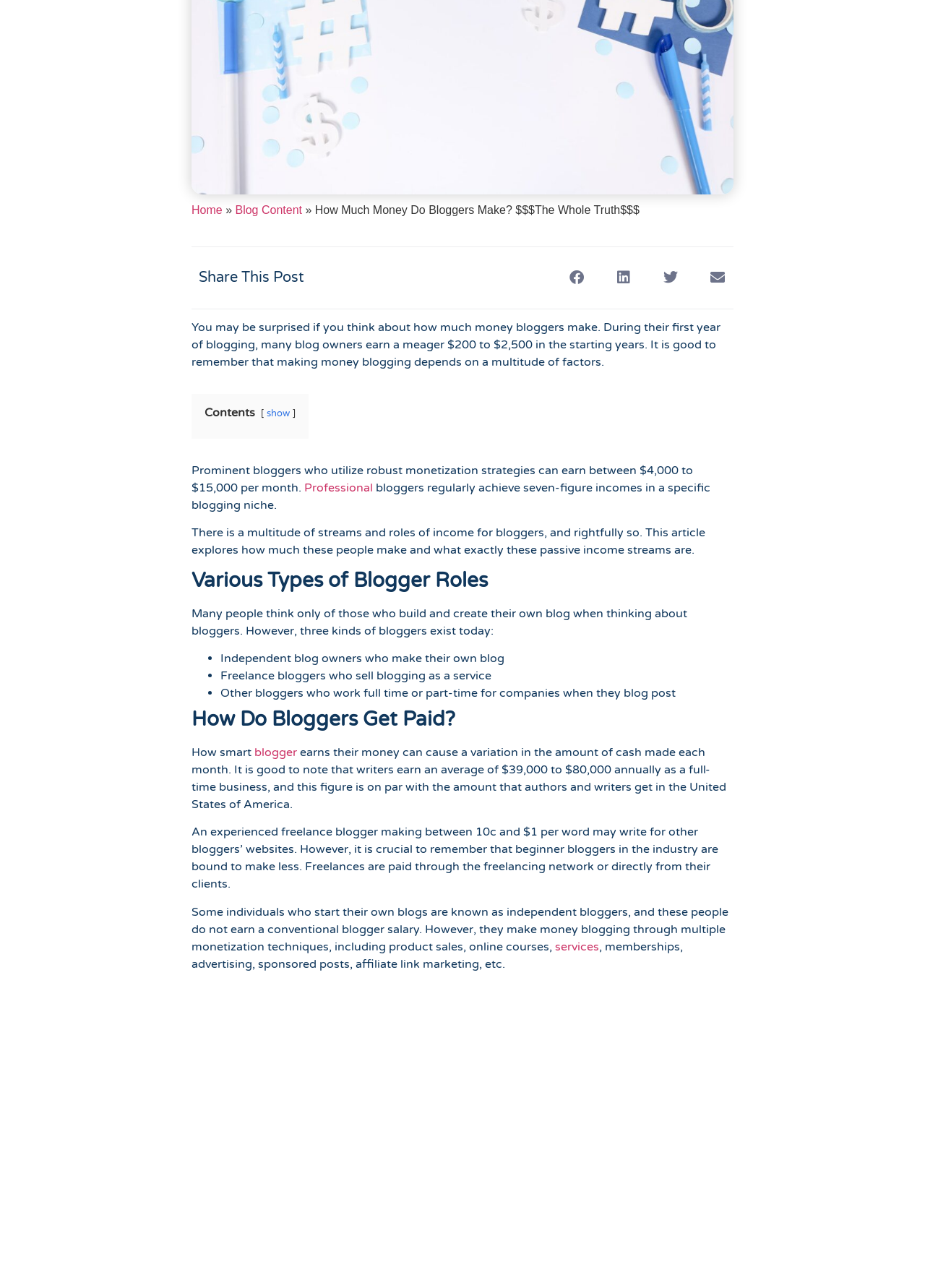Find the bounding box of the UI element described as follows: "blogger".

[0.275, 0.579, 0.321, 0.59]